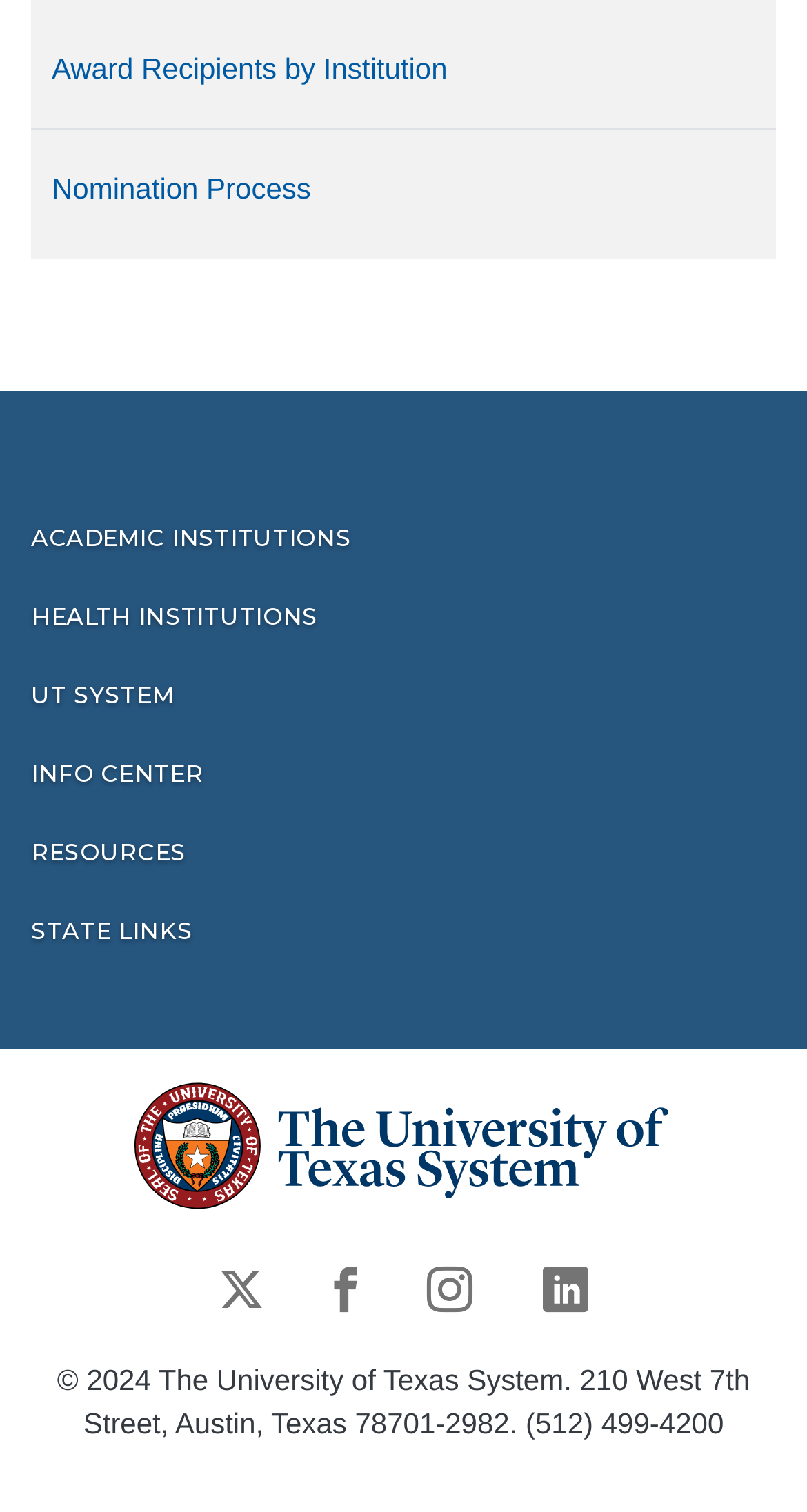Locate the UI element that matches the description The University of Texas System in the webpage screenshot. Return the bounding box coordinates in the format (top-left x, top-left y, bottom-right x, bottom-right y), with values ranging from 0 to 1.

[0.167, 0.715, 0.833, 0.8]